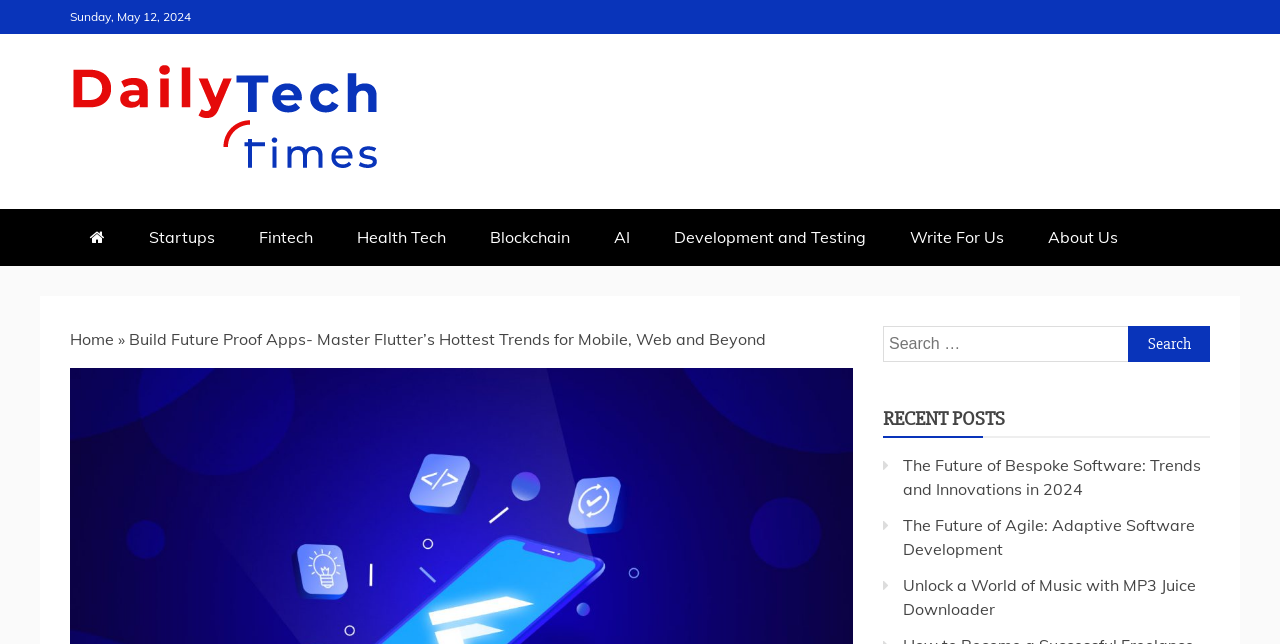Provide your answer in a single word or phrase: 
What is the title of the first recent post?

The Future of Bespoke Software: Trends and Innovations in 2024